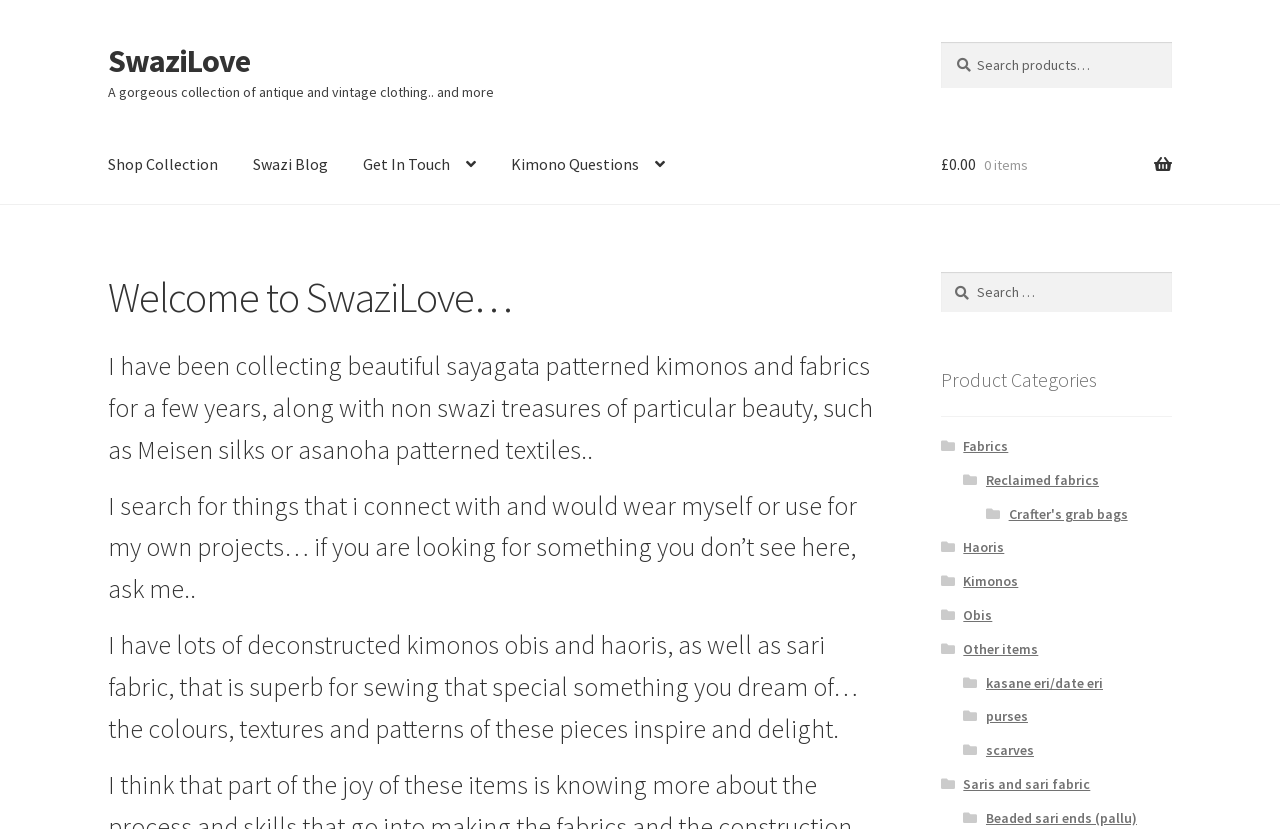What is the primary heading on this webpage?

Welcome to SwaziLove…